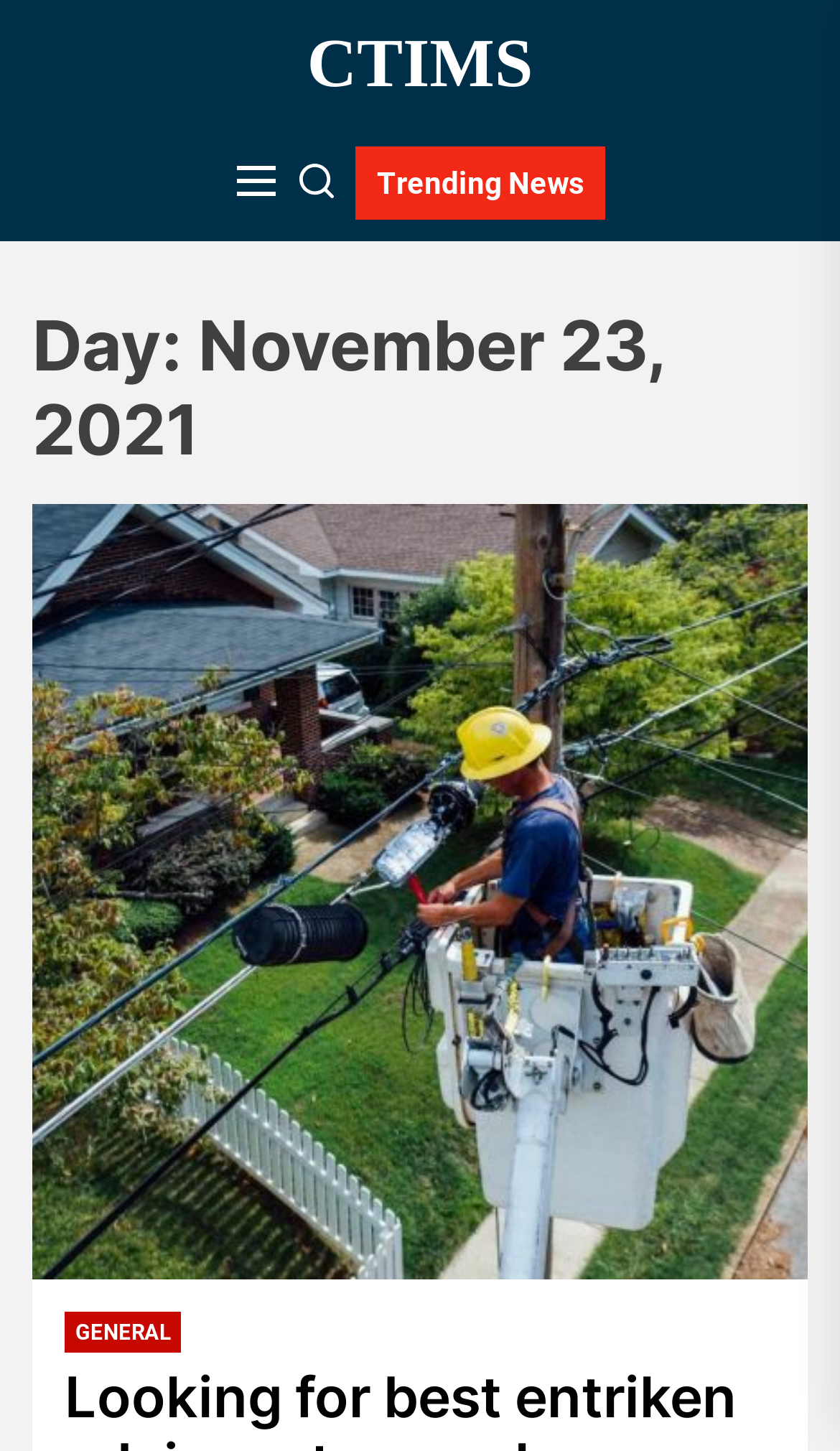Given the element description "Trending News" in the screenshot, predict the bounding box coordinates of that UI element.

[0.423, 0.102, 0.721, 0.152]